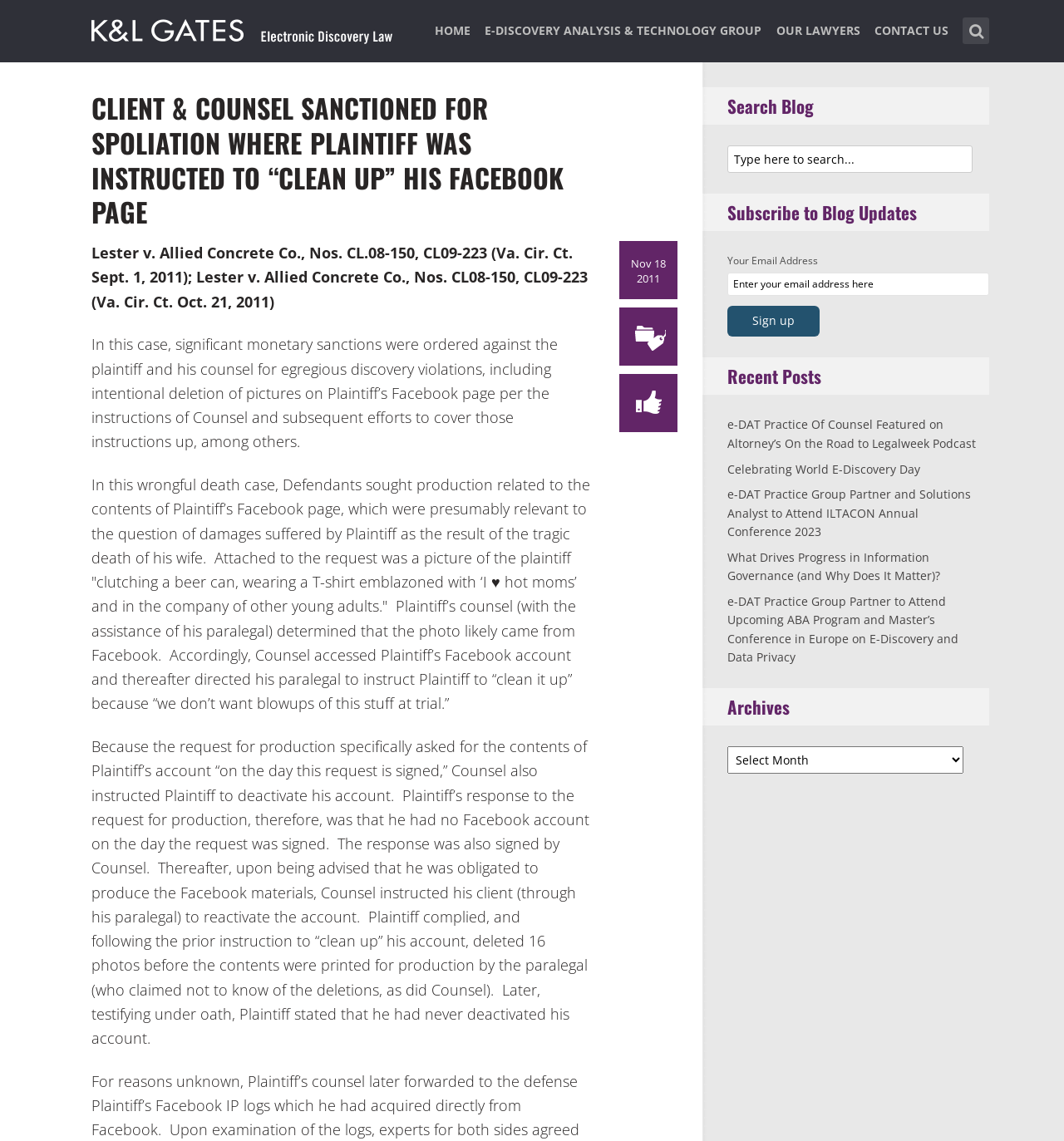What is the date of the court case mentioned?
Based on the image, provide your answer in one word or phrase.

Nov 18 2011